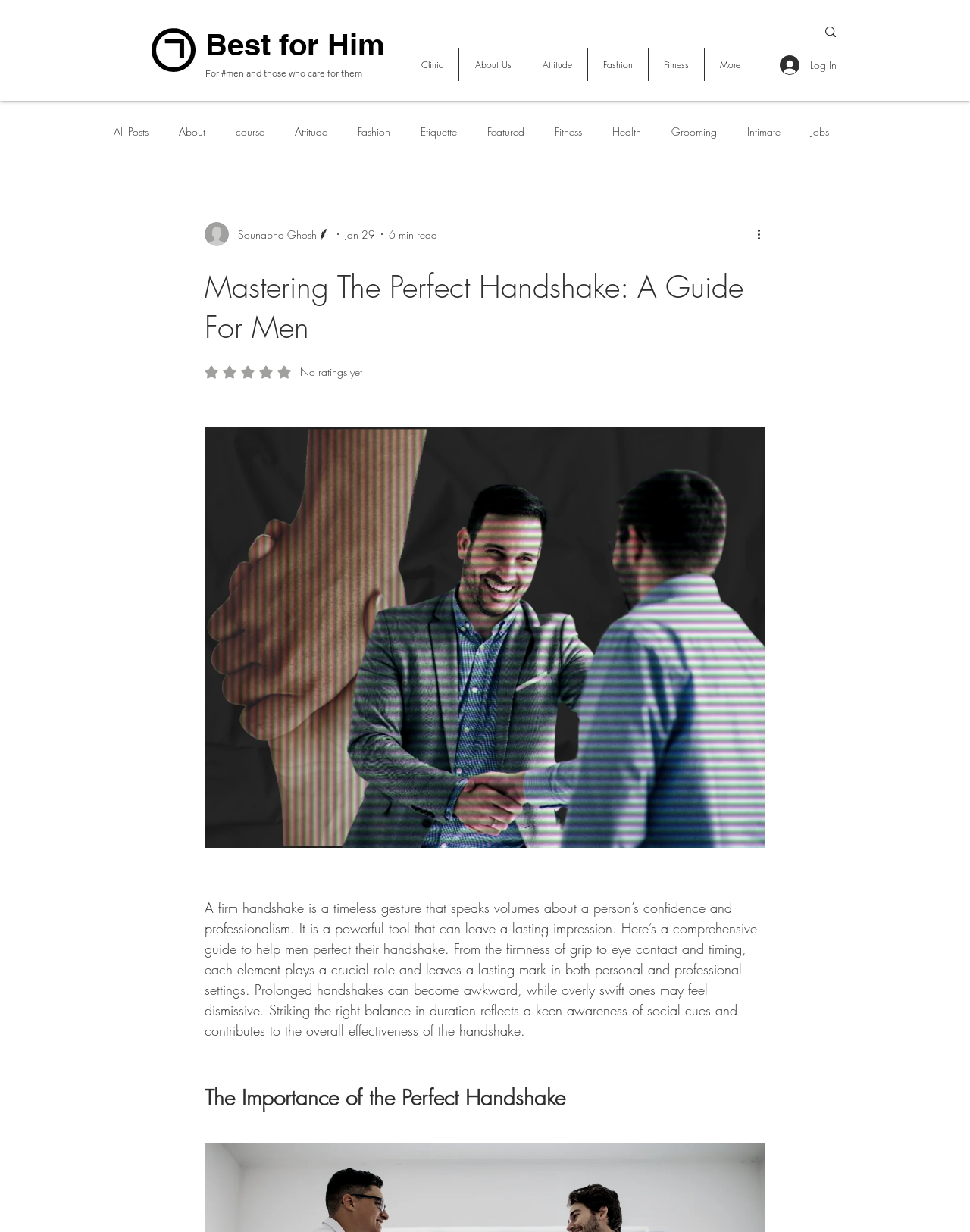Please answer the following question using a single word or phrase: 
What is the name of the website?

Best for Him